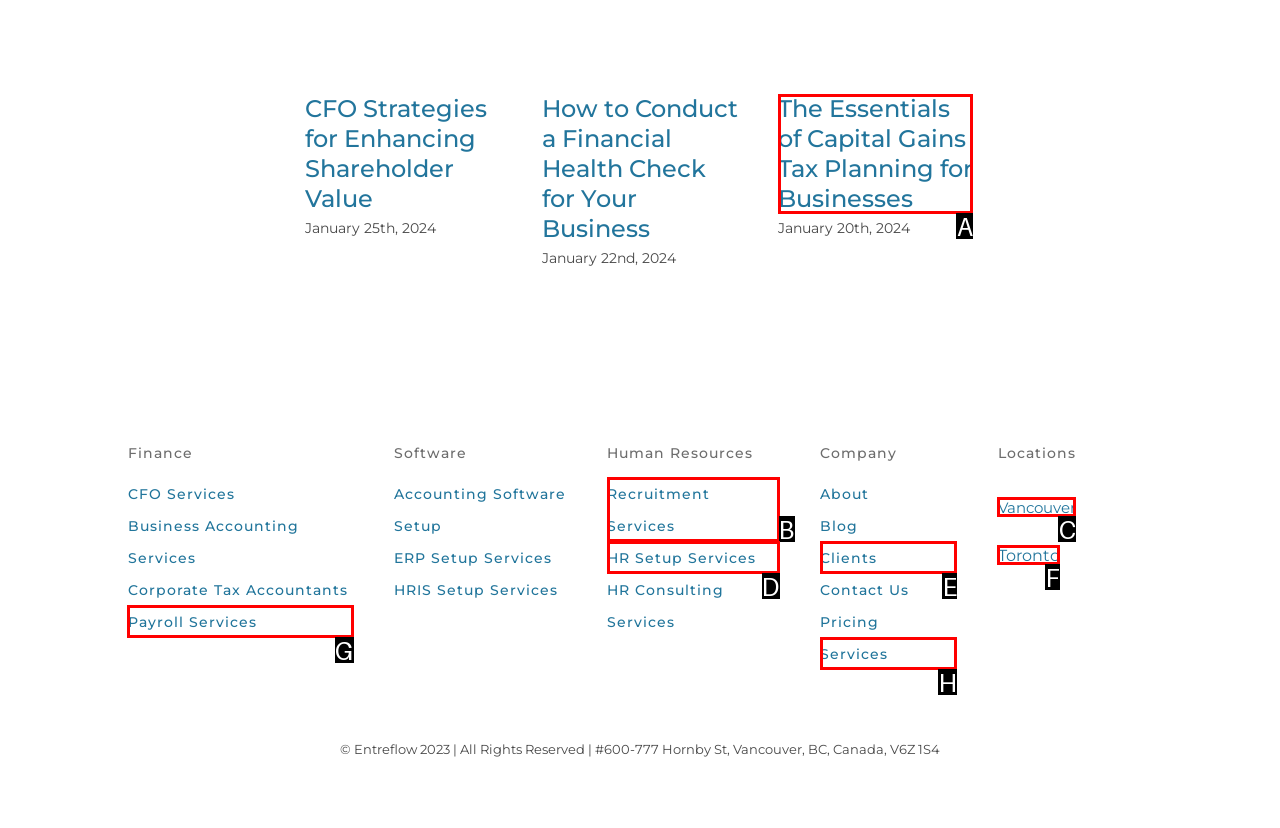Identify the HTML element to click to execute this task: View The Essentials of Capital Gains Tax Planning for Businesses Respond with the letter corresponding to the proper option.

A